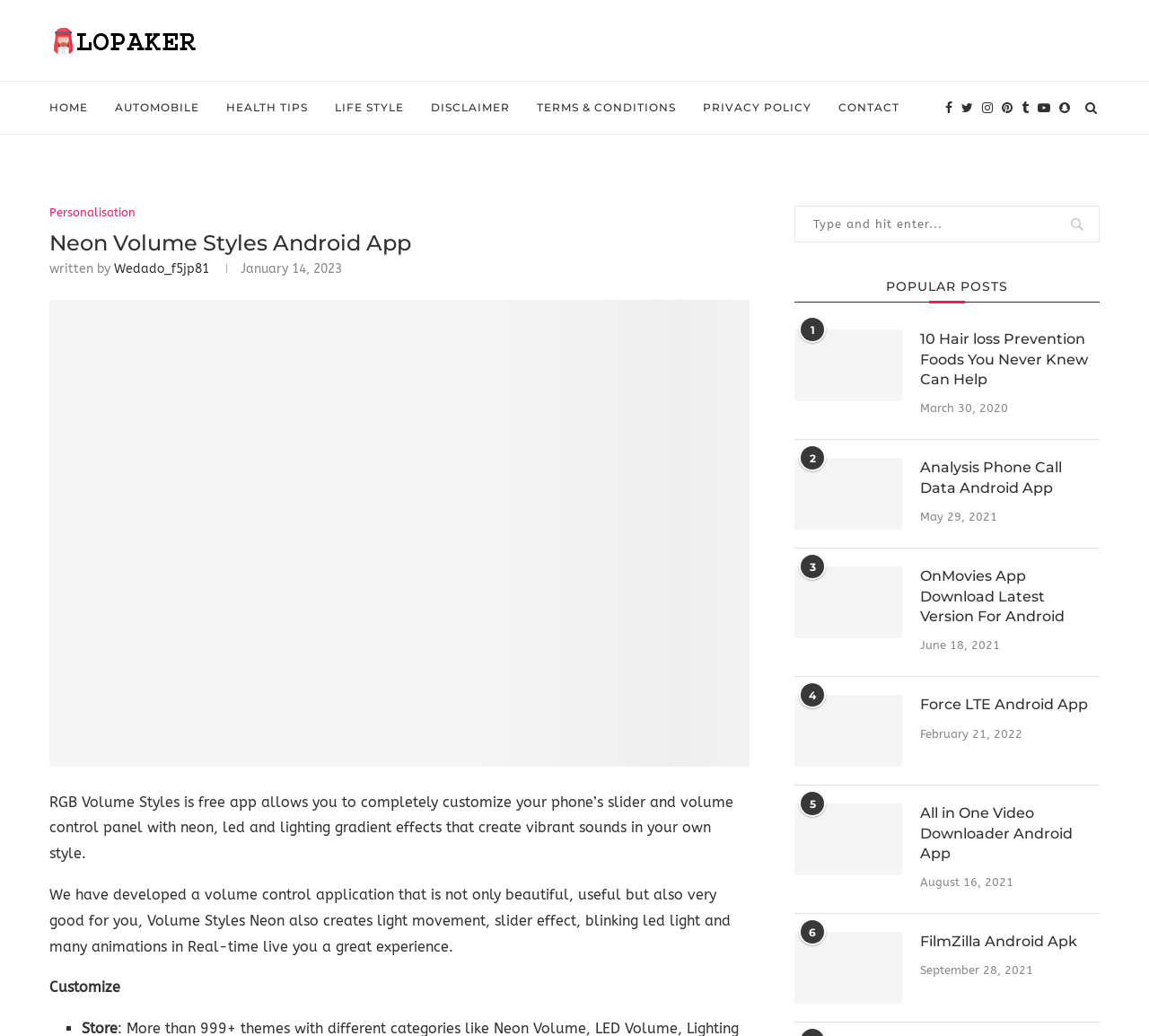Please specify the coordinates of the bounding box for the element that should be clicked to carry out this instruction: "Customize your phone’s slider". The coordinates must be four float numbers between 0 and 1, formatted as [left, top, right, bottom].

[0.043, 0.945, 0.105, 0.961]